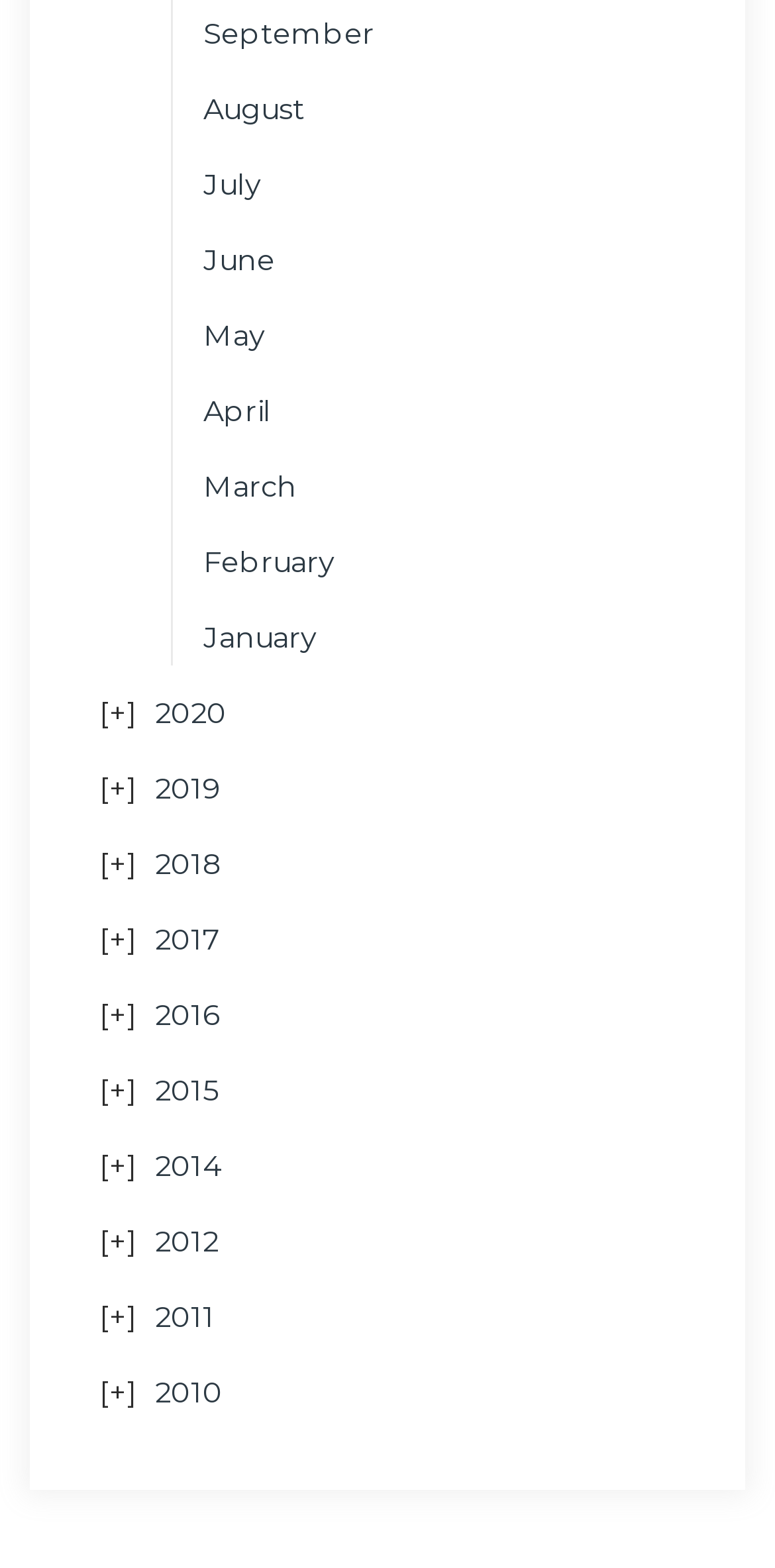Please find the bounding box coordinates of the clickable region needed to complete the following instruction: "View July". The bounding box coordinates must consist of four float numbers between 0 and 1, i.e., [left, top, right, bottom].

[0.262, 0.1, 0.337, 0.136]